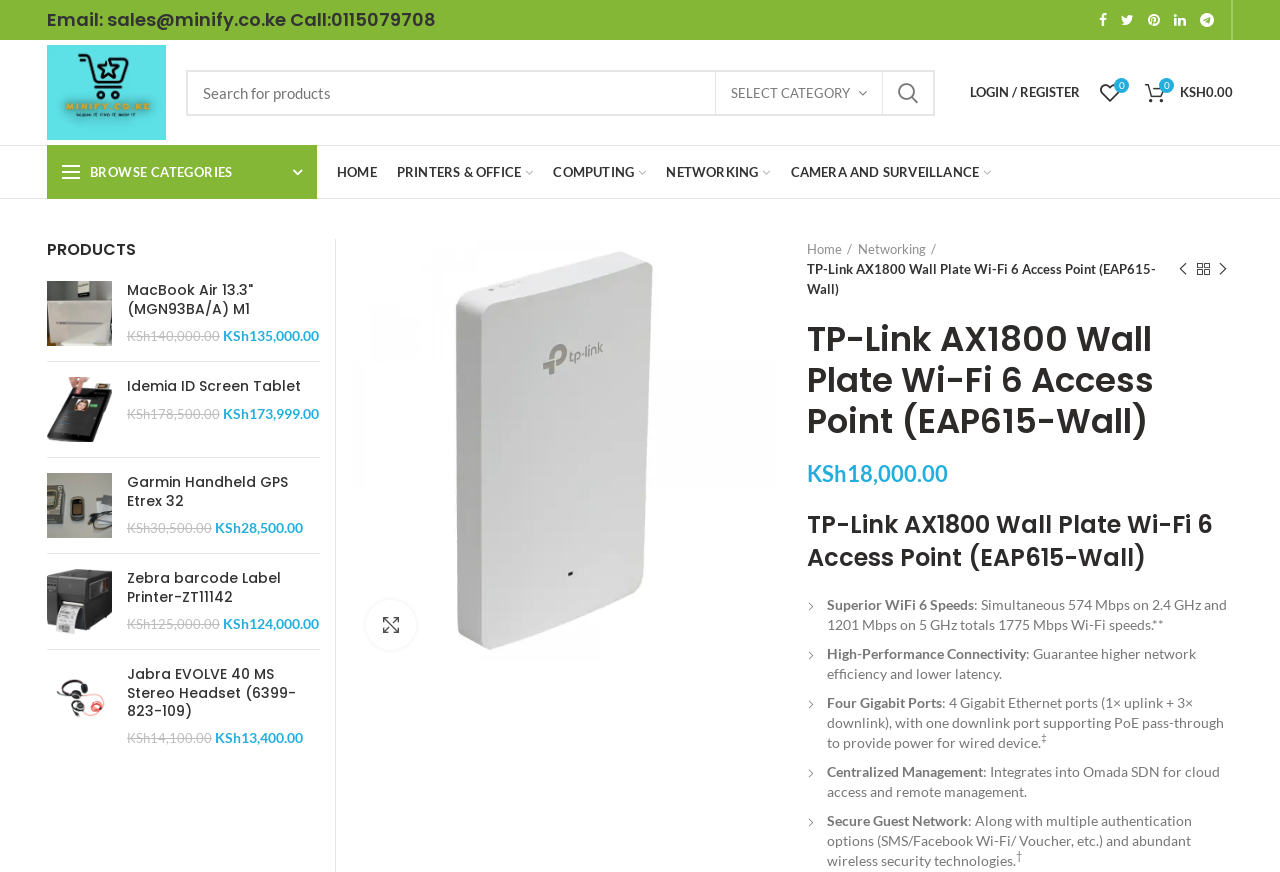Locate the bounding box coordinates of the clickable region to complete the following instruction: "Click on Facebook."

[0.853, 0.008, 0.87, 0.038]